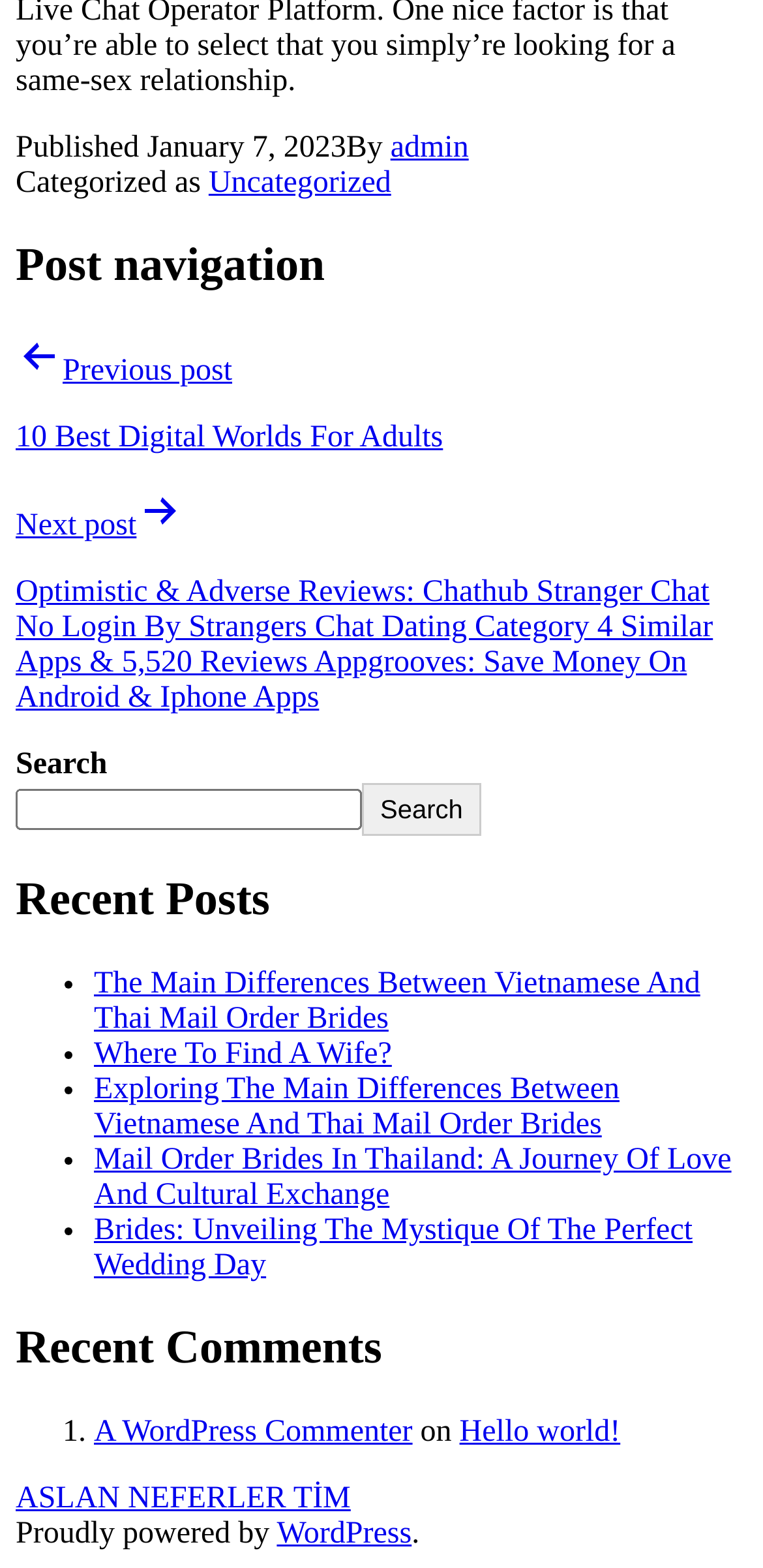Provide a short, one-word or phrase answer to the question below:
What is the name of the website's content management system?

WordPress